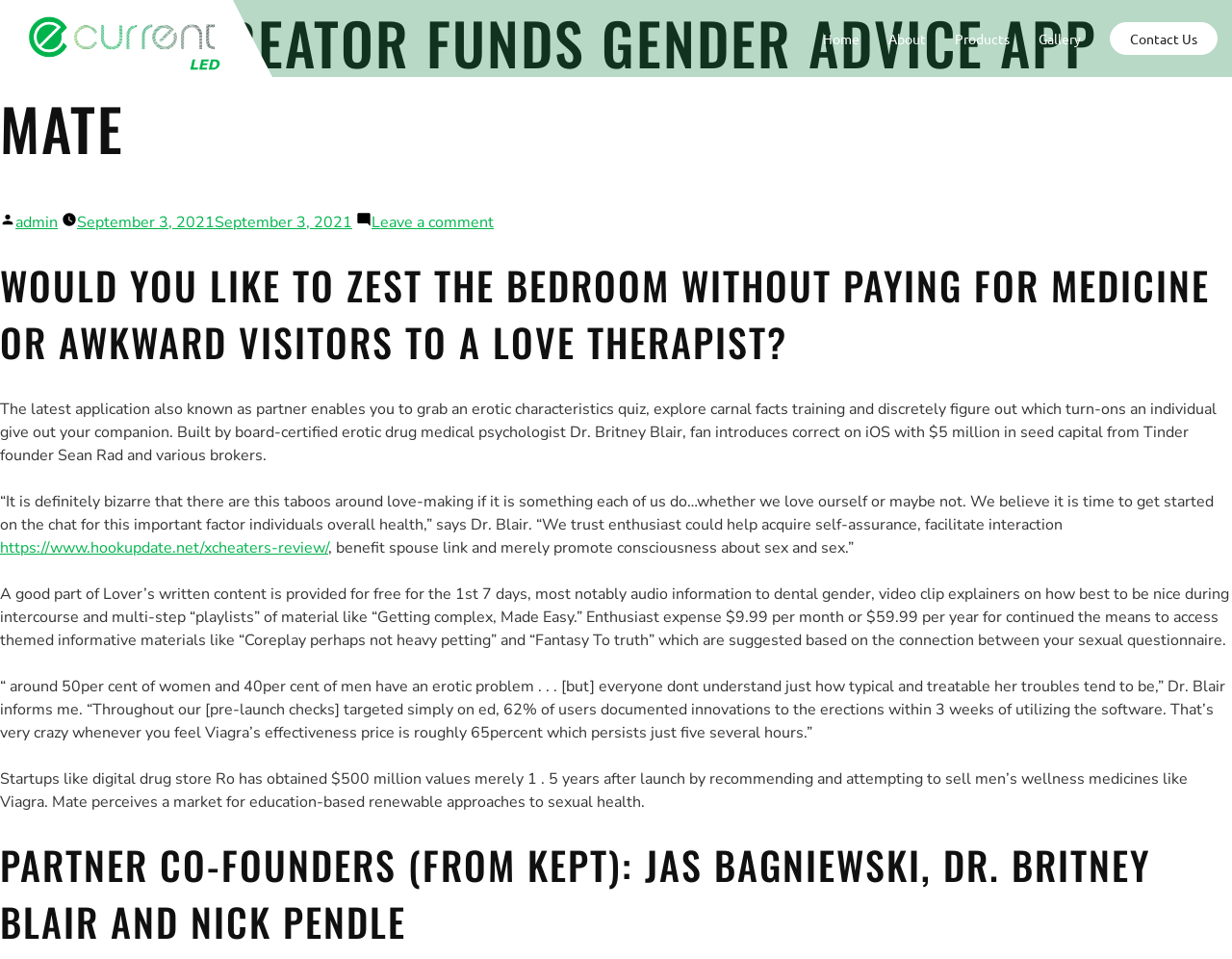What is the price of the app Mate?
Look at the image and provide a short answer using one word or a phrase.

$9.99 per month or $59.99 per year